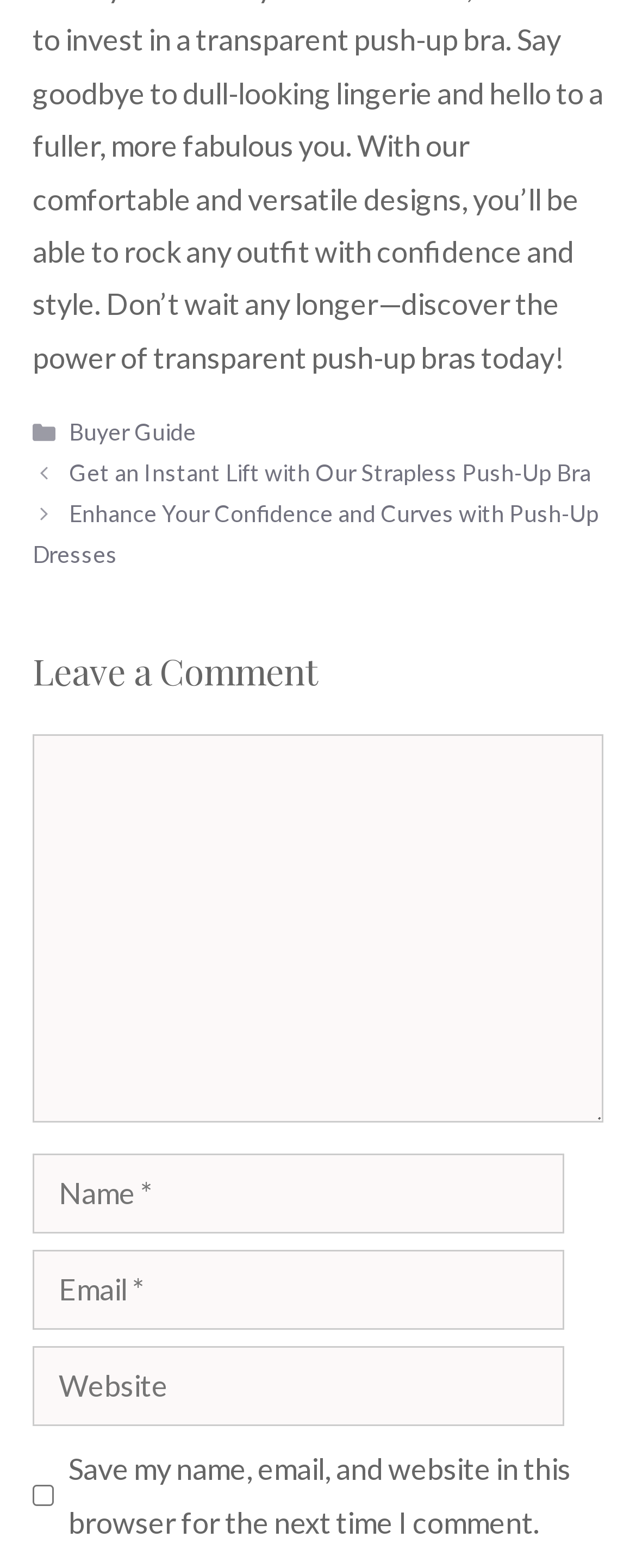Locate the UI element described by Buyer Guide and provide its bounding box coordinates. Use the format (top-left x, top-left y, bottom-right x, bottom-right y) with all values as floating point numbers between 0 and 1.

[0.109, 0.266, 0.309, 0.284]